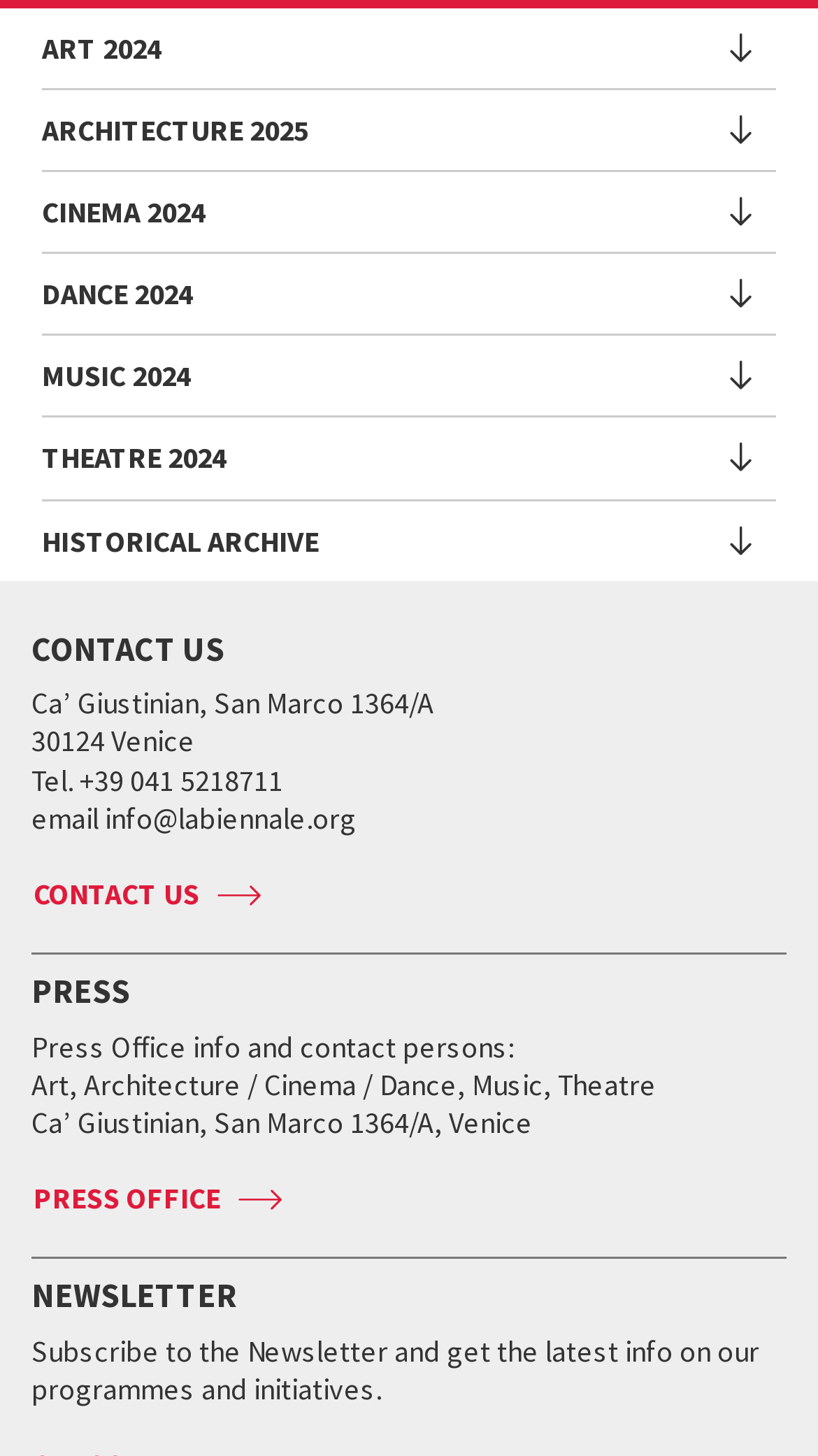Locate the bounding box coordinates of the segment that needs to be clicked to meet this instruction: "Check the FAQ".

[0.051, 0.755, 0.949, 0.793]